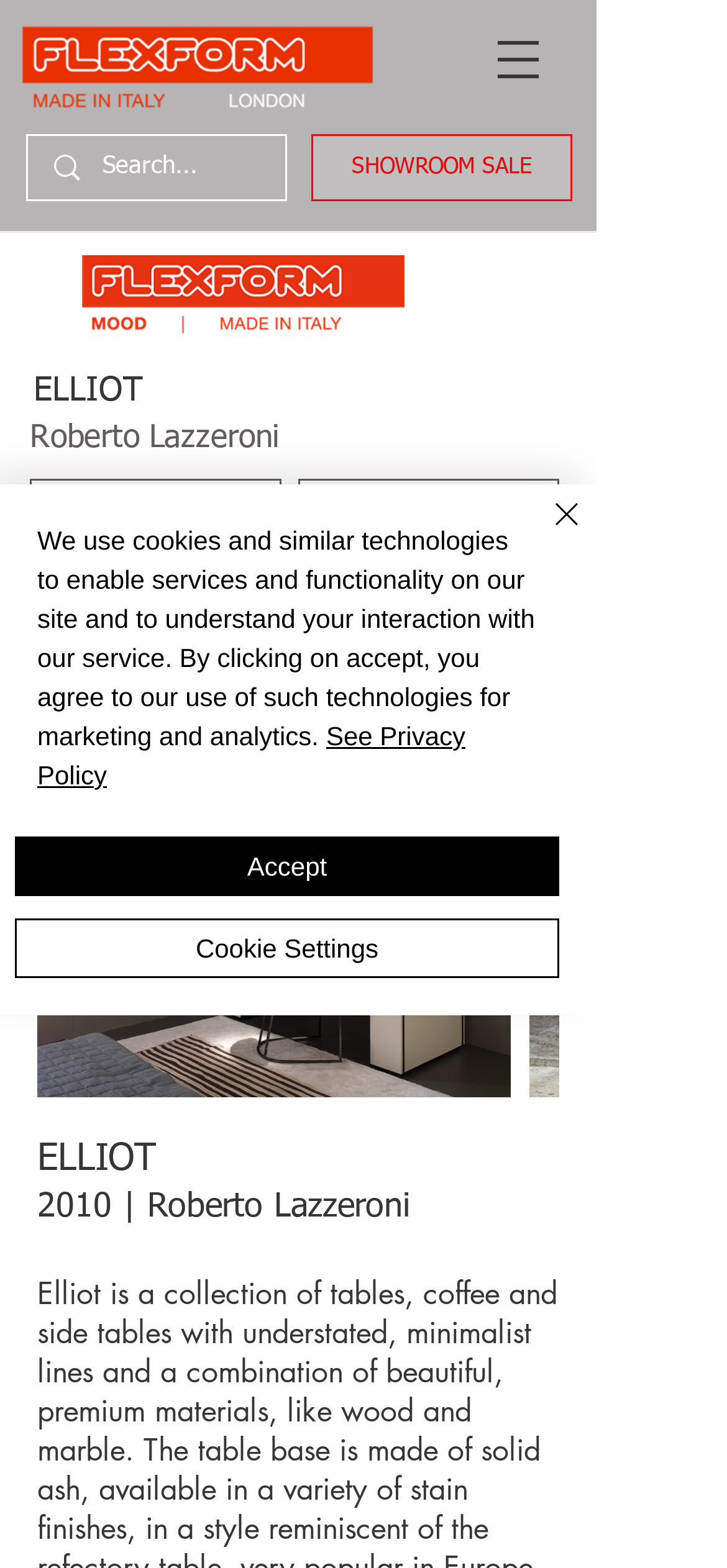Determine the bounding box coordinates of the clickable element to complete this instruction: "Learn about Dropshipping". Provide the coordinates in the format of four float numbers between 0 and 1, [left, top, right, bottom].

None